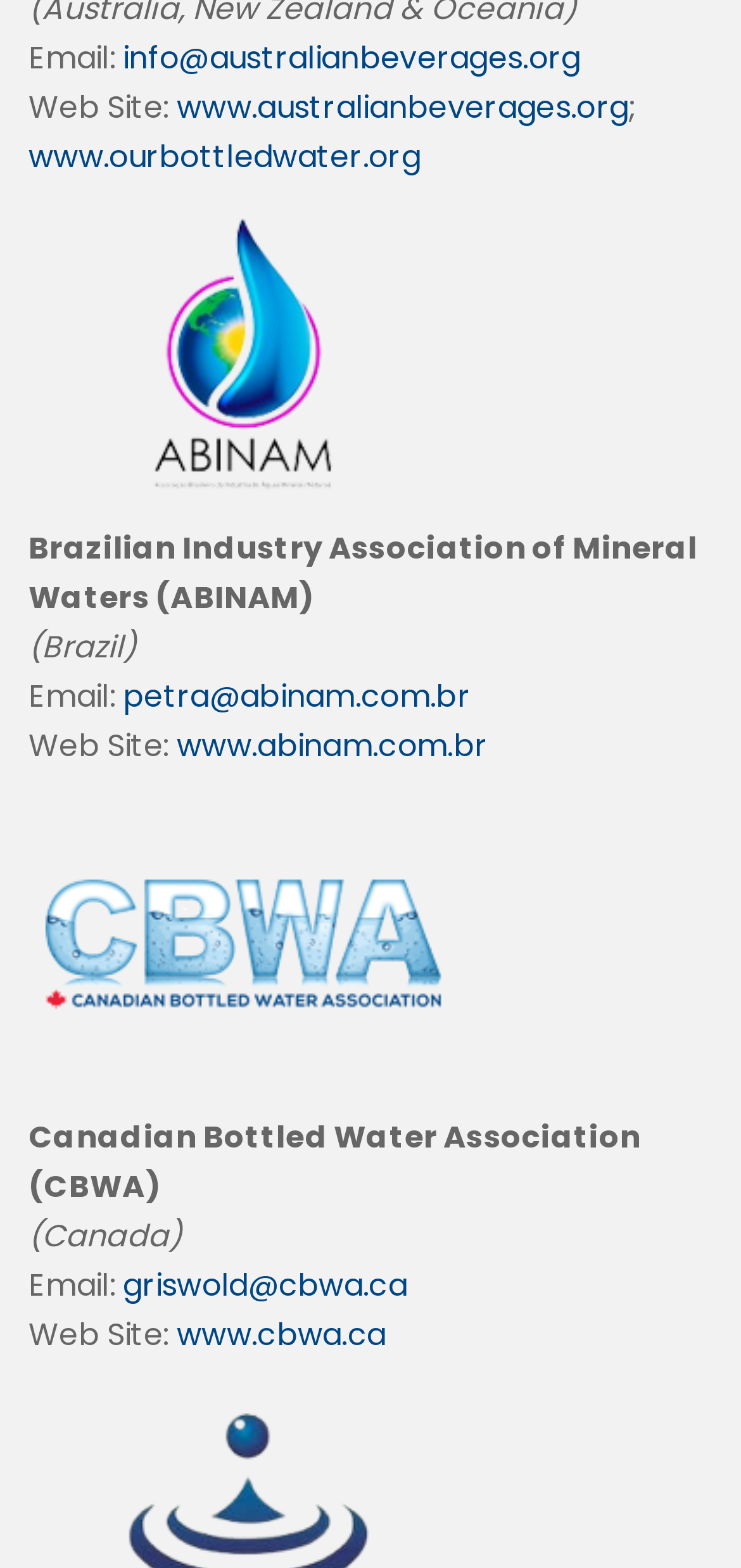How many images are on the webpage?
Refer to the image and provide a one-word or short phrase answer.

2